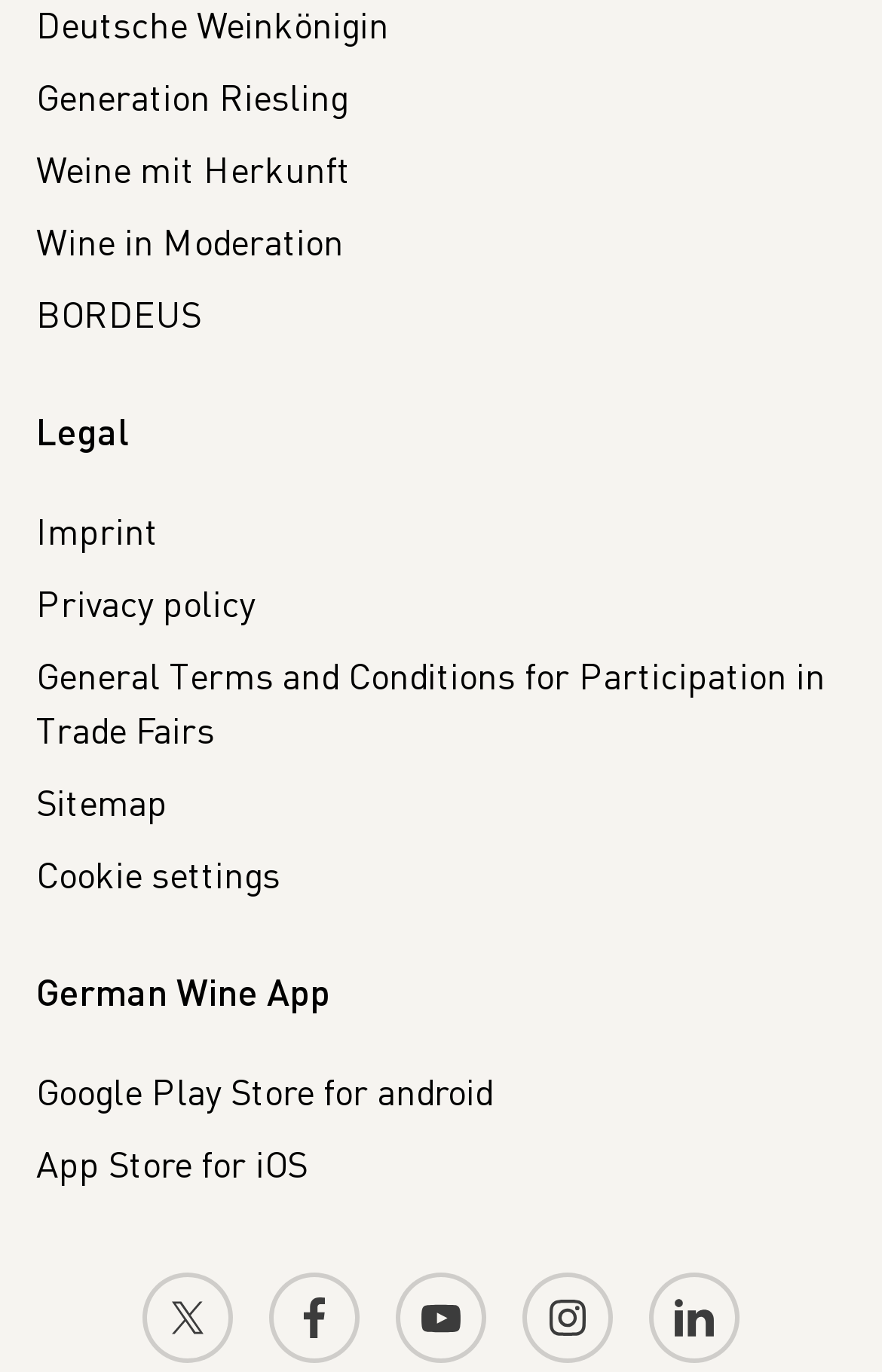Refer to the image and provide an in-depth answer to the question:
What is the first link in the navigation menu?

I looked at the navigation menu and found the links Generation Riesling, Weine mit Herkunft, Wine in Moderation, and BORDEUS. The first link in this menu is Generation Riesling.